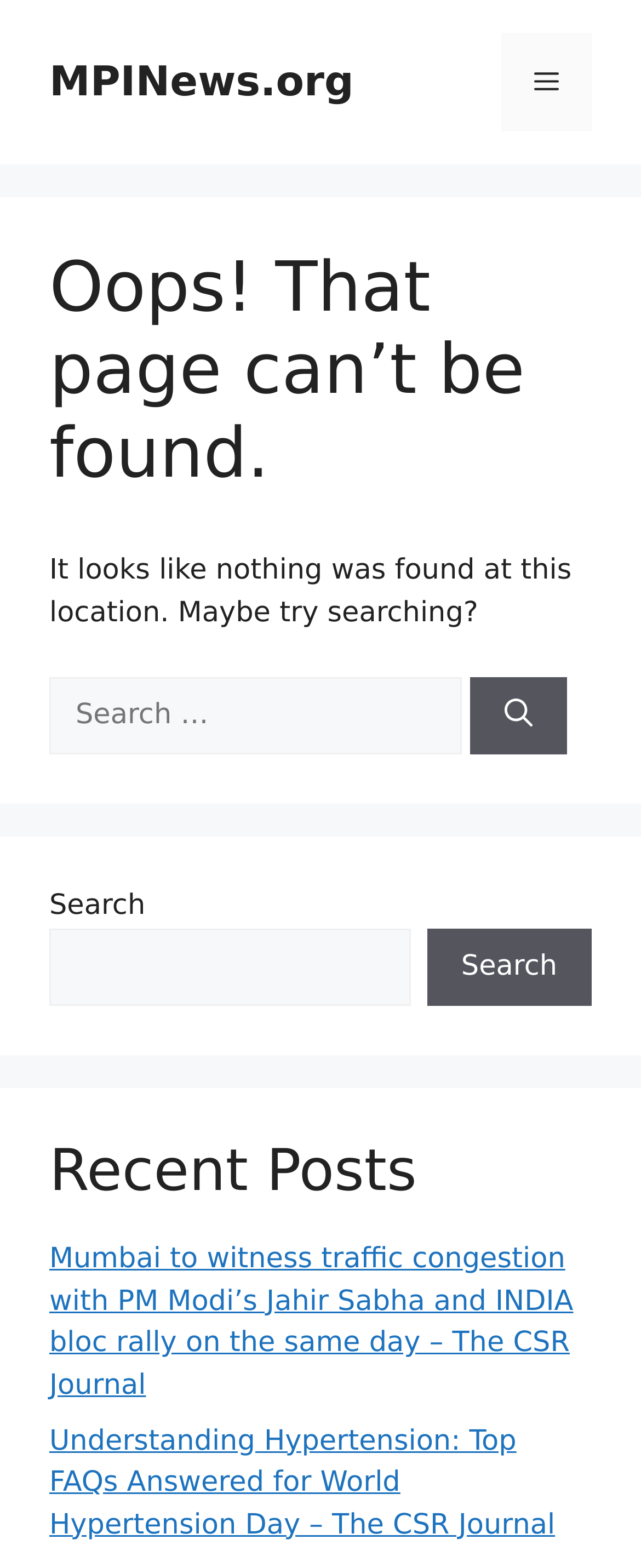Please determine the bounding box coordinates of the clickable area required to carry out the following instruction: "Search for something". The coordinates must be four float numbers between 0 and 1, represented as [left, top, right, bottom].

[0.077, 0.432, 0.721, 0.481]